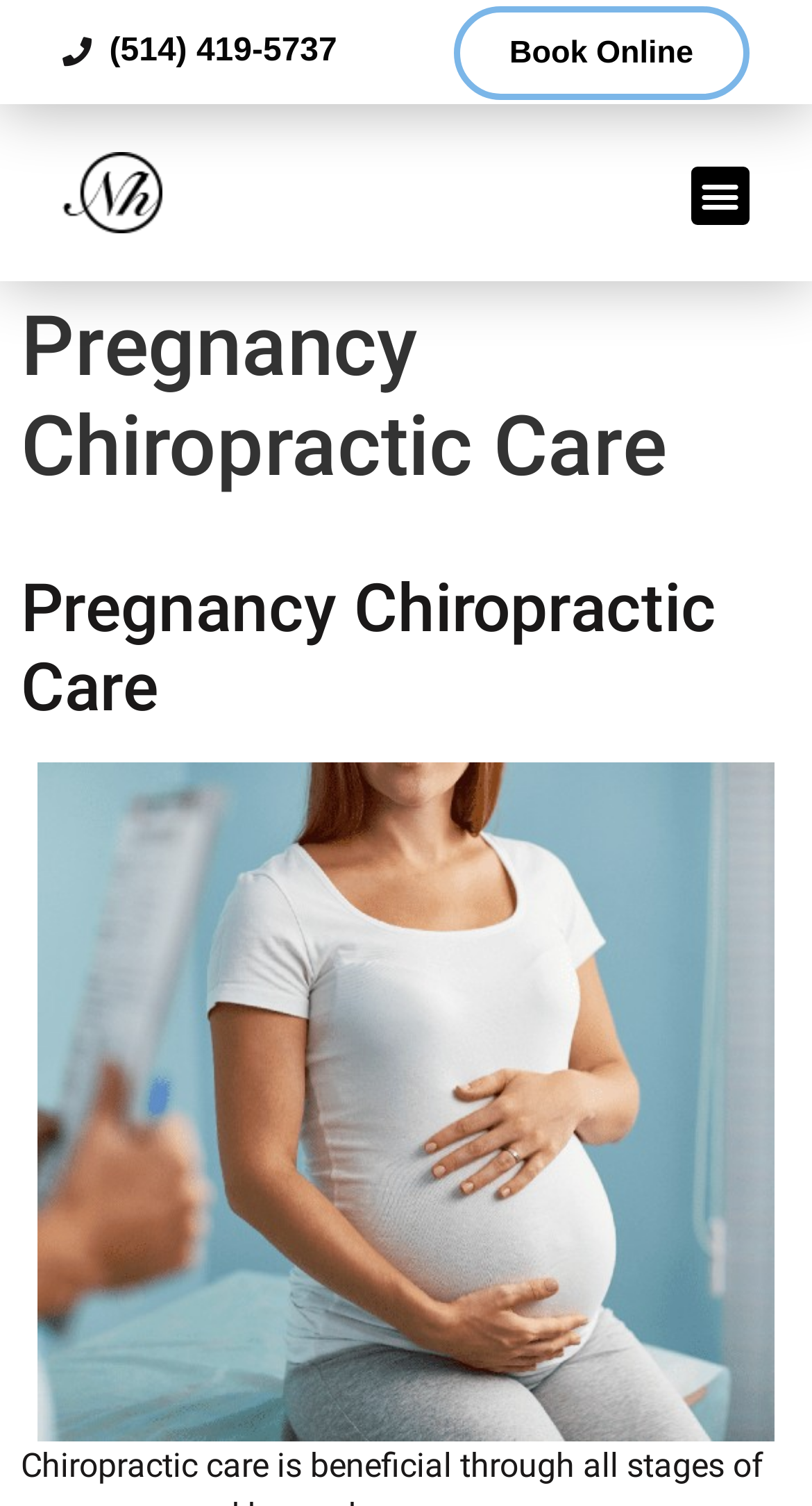Identify the bounding box coordinates for the UI element mentioned here: "Book Online". Provide the coordinates as four float values between 0 and 1, i.e., [left, top, right, bottom].

[0.558, 0.003, 0.923, 0.066]